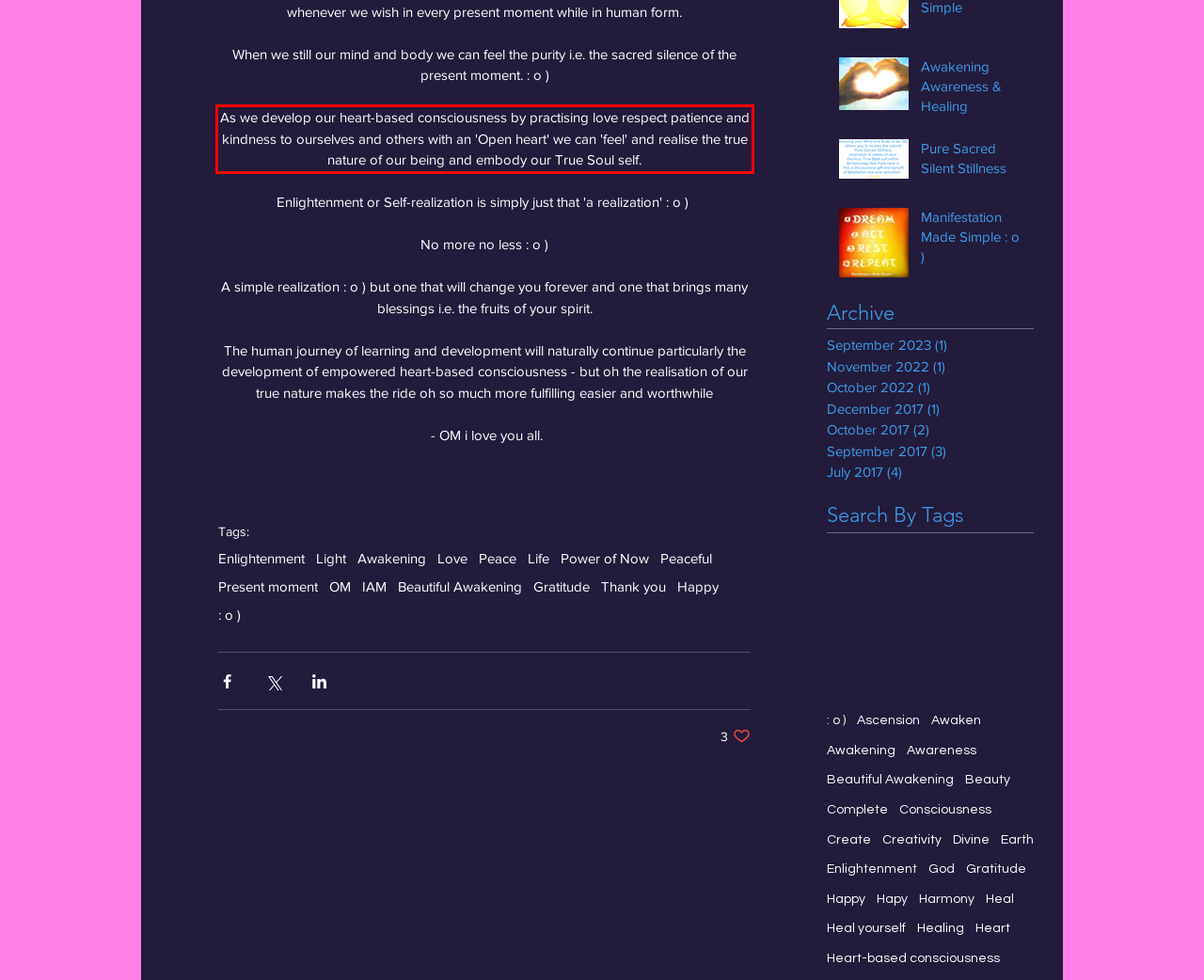You have a screenshot of a webpage, and there is a red bounding box around a UI element. Utilize OCR to extract the text within this red bounding box.

As we develop our heart-based consciousness by practising love respect patience and kindness to ourselves and others with an 'Open heart' we can 'feel' and realise the true nature of our being and embody our True Soul self.